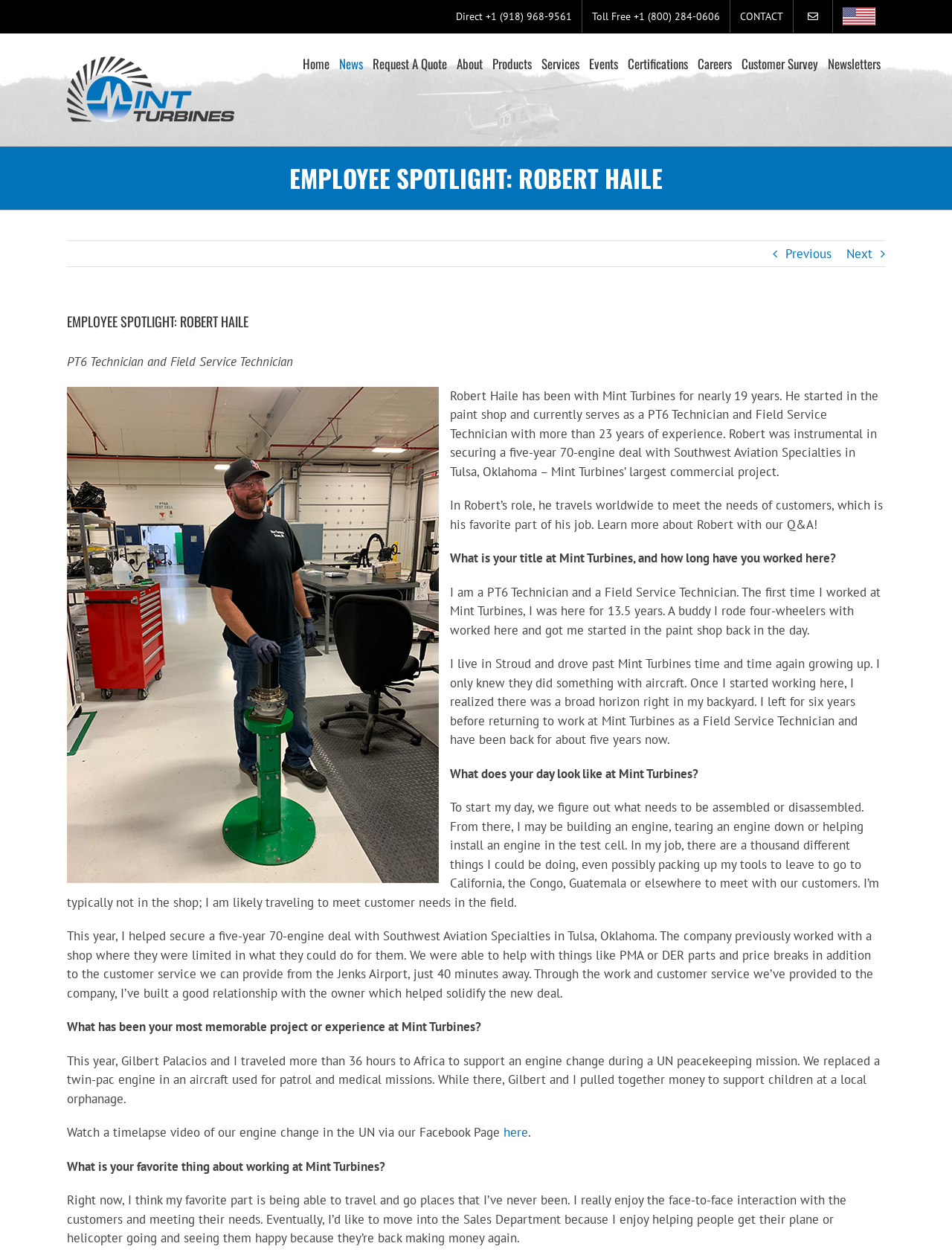What is Robert Haile's job title?
Ensure your answer is thorough and detailed.

Based on the webpage content, Robert Haile's job title is mentioned in the text as 'PT6 Technician and Field Service Technician'.